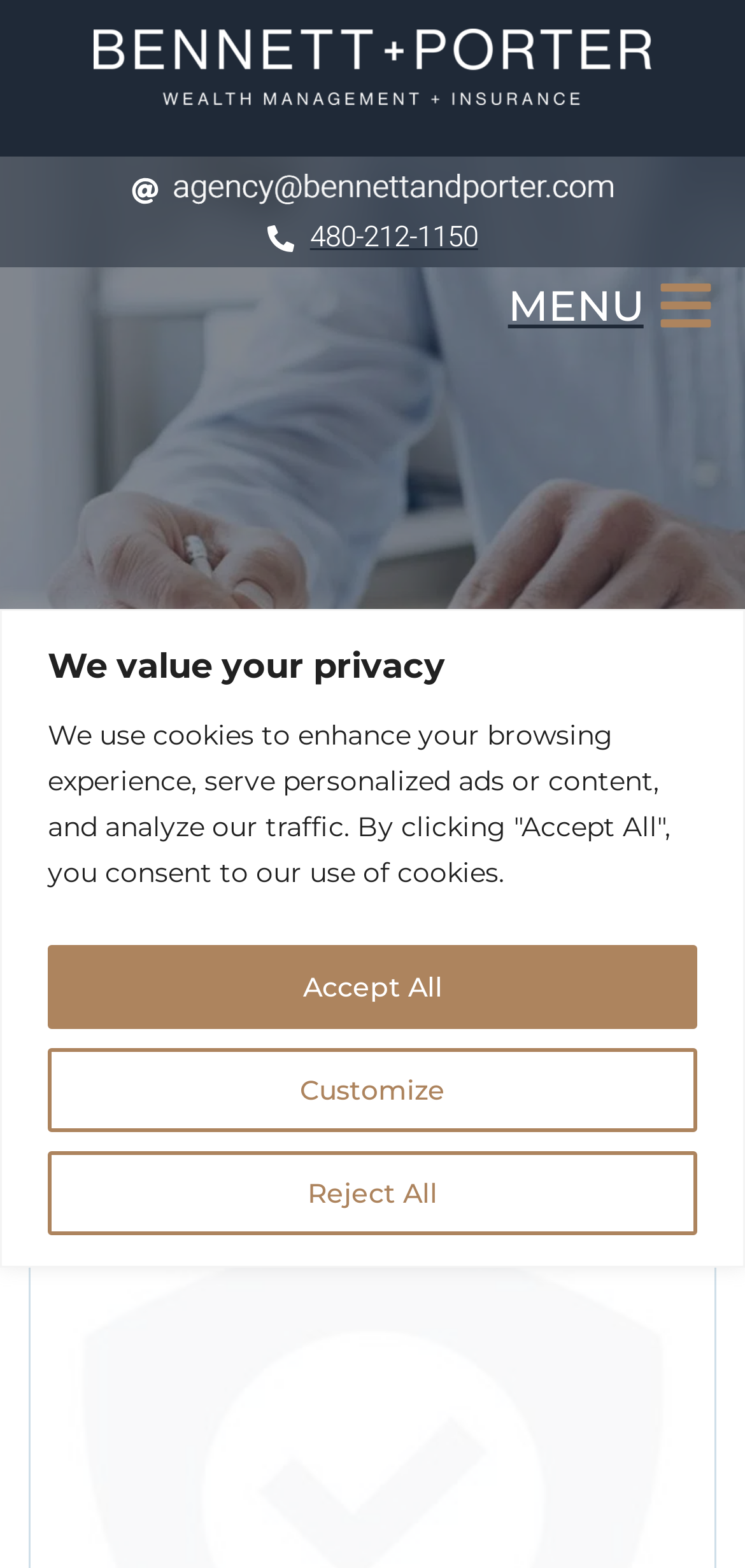How can I contact the support team via email?
From the image, respond with a single word or phrase.

Send an email to our support team